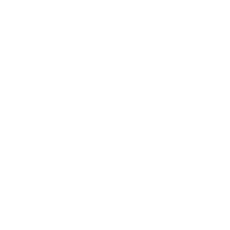What is the purpose of the visual element?
Based on the image, answer the question with as much detail as possible.

The caption states that the overall composition aims to invite potential clients to connect and learn more about her photography services, which suggests that the visual element is designed to attract and engage potential clients.